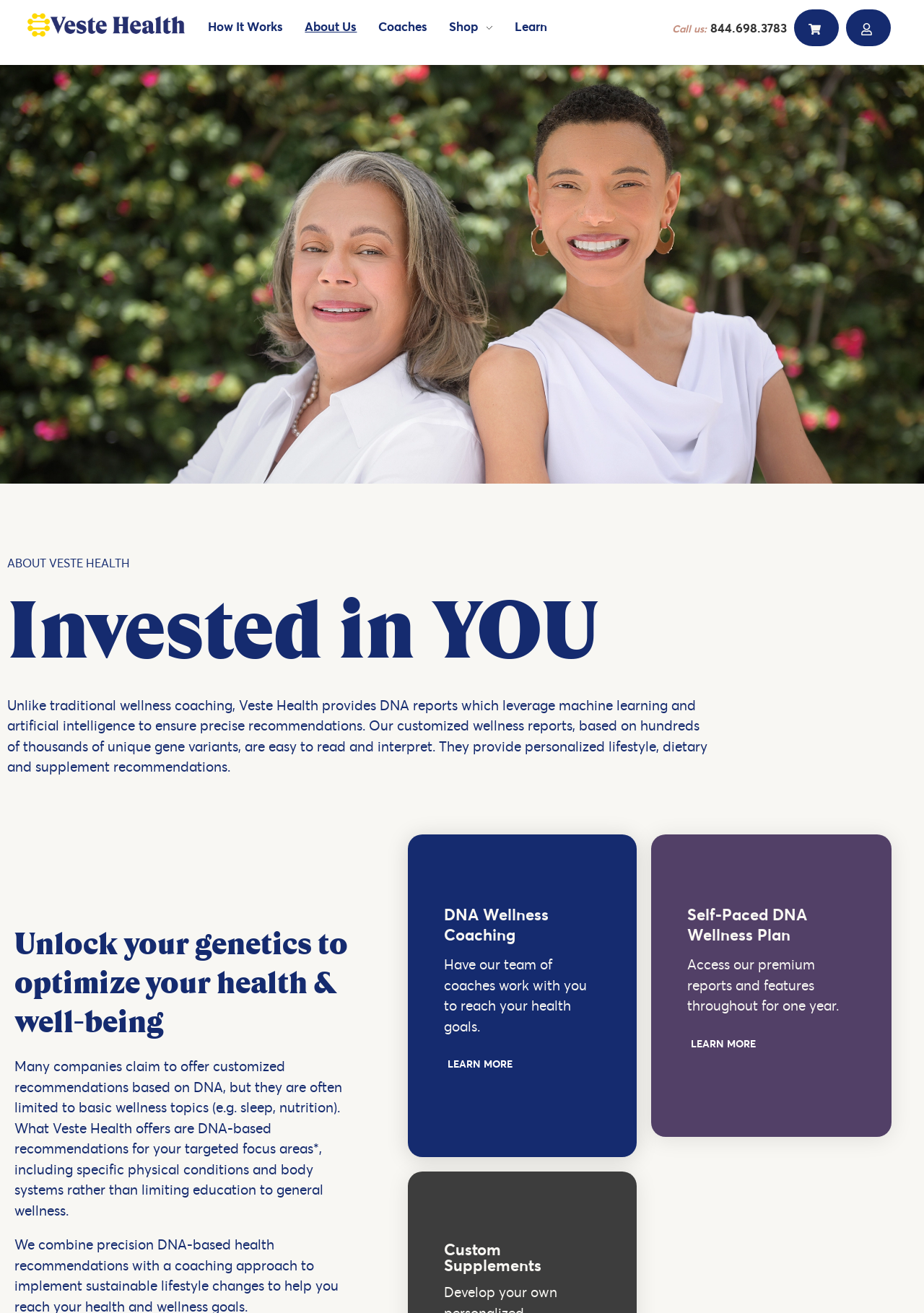Determine the bounding box coordinates (top-left x, top-left y, bottom-right x, bottom-right y) of the UI element described in the following text: Learn

[0.557, 0.013, 0.615, 0.027]